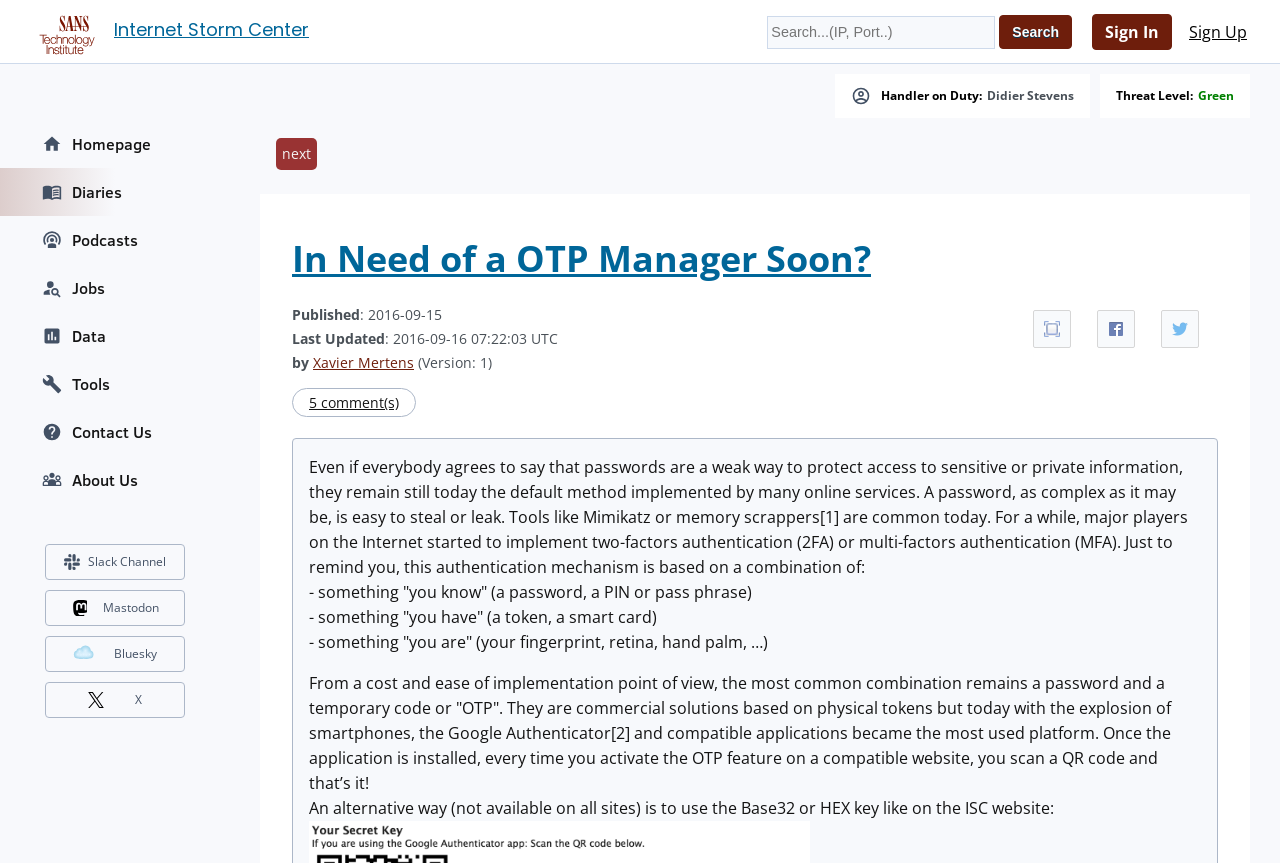Please find the bounding box coordinates of the clickable region needed to complete the following instruction: "Go to the homepage". The bounding box coordinates must consist of four float numbers between 0 and 1, i.e., [left, top, right, bottom].

[0.0, 0.139, 0.18, 0.195]